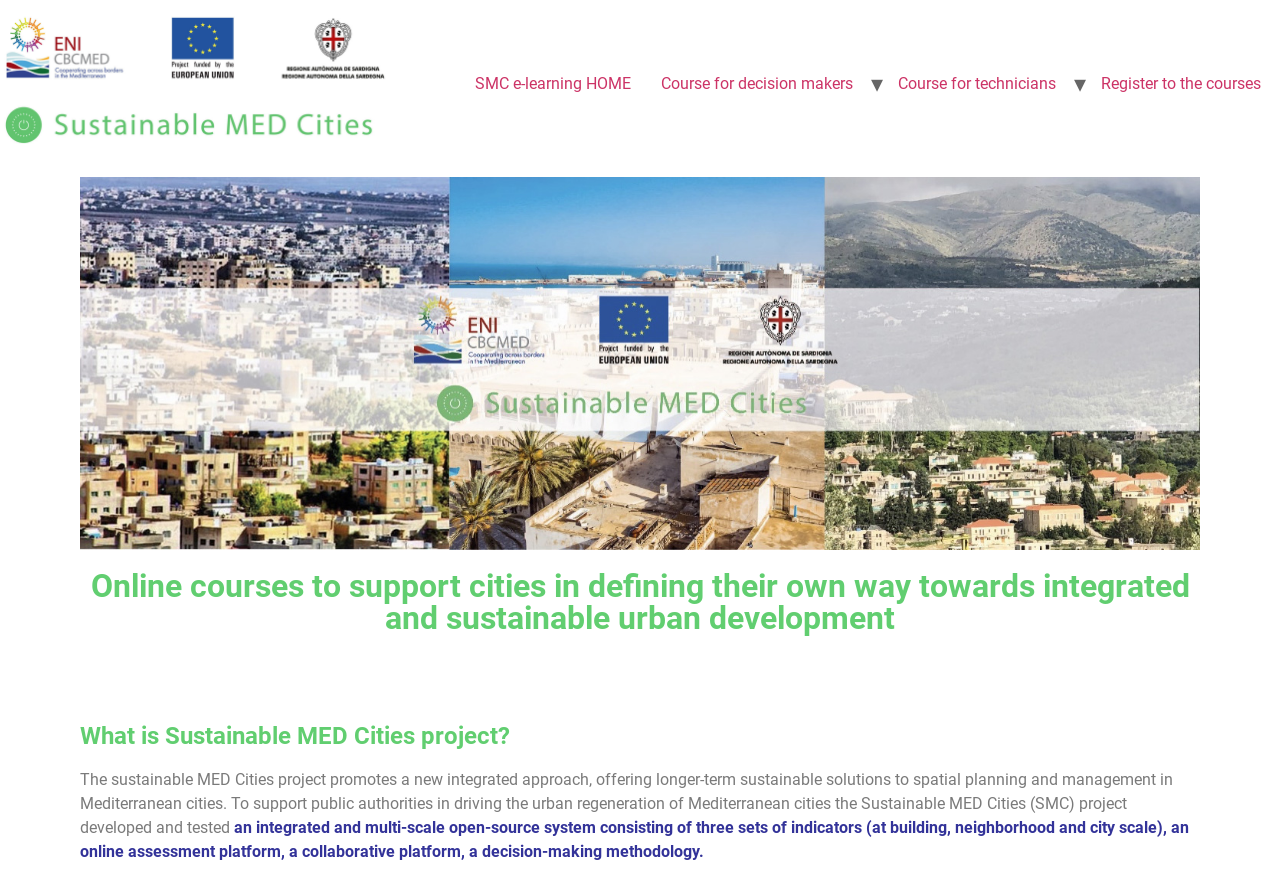Show the bounding box coordinates for the HTML element described as: "aria-label="twitter" title="Share on Twitter"".

None